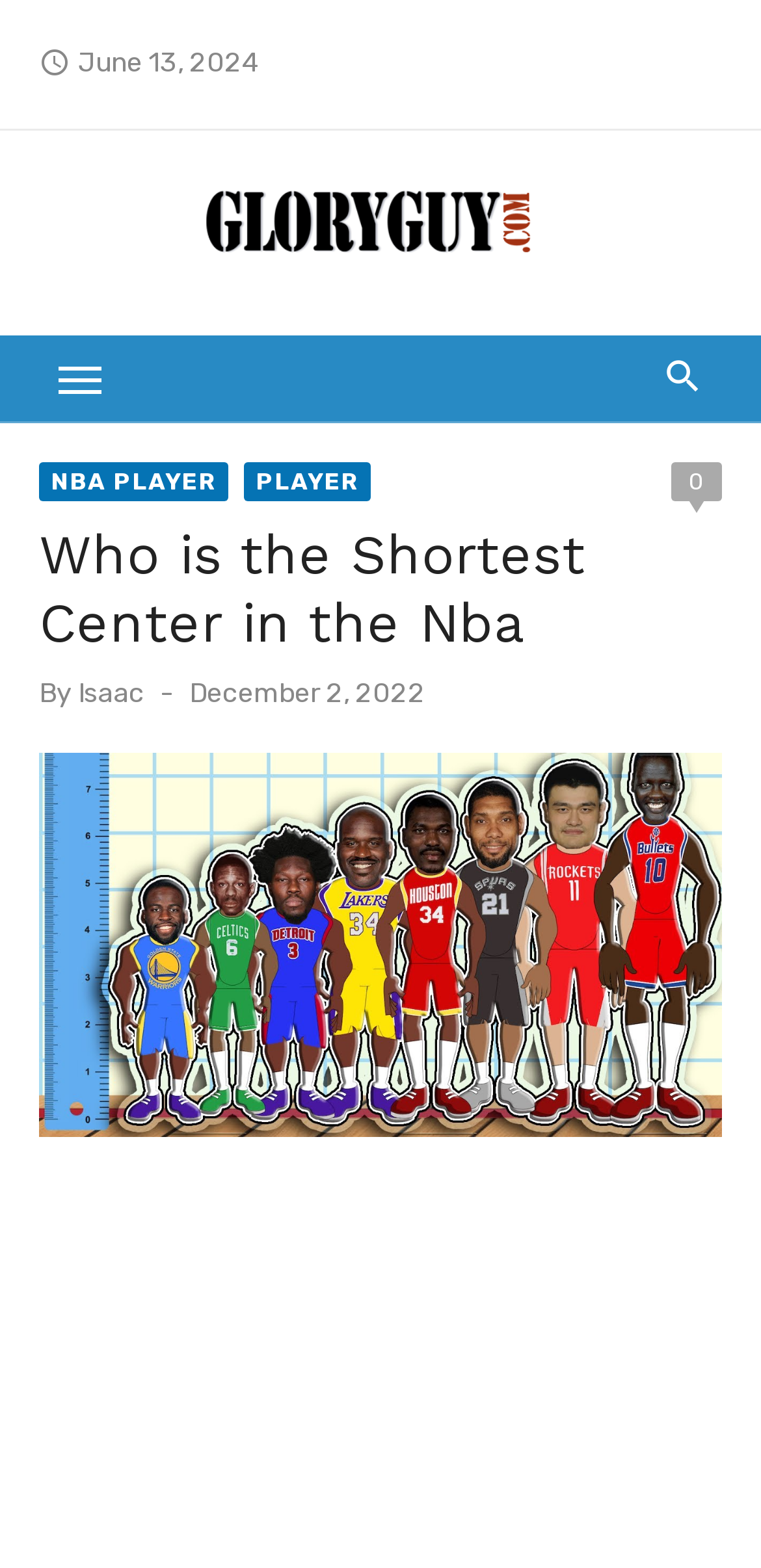What is the name of the website?
Examine the screenshot and reply with a single word or phrase.

GloryGuy